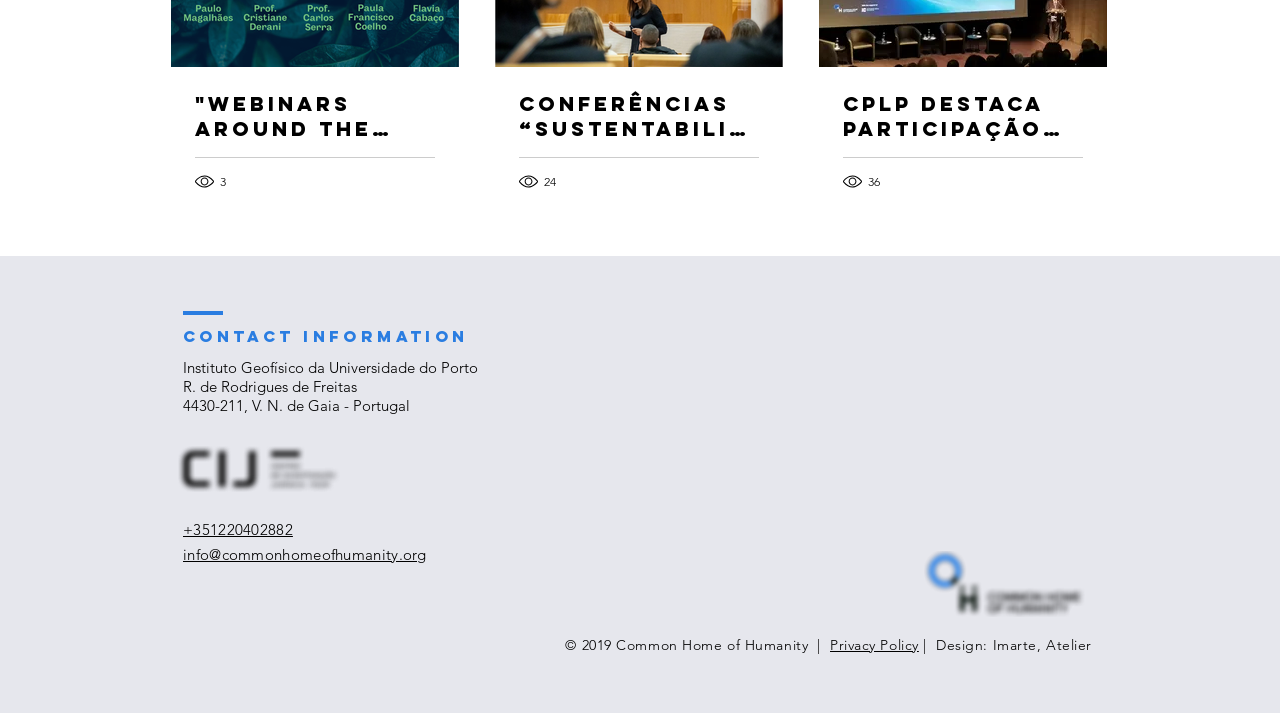Determine the bounding box coordinates of the clickable element to complete this instruction: "Call the phone number +351220402882". Provide the coordinates in the format of four float numbers between 0 and 1, [left, top, right, bottom].

[0.143, 0.729, 0.229, 0.755]